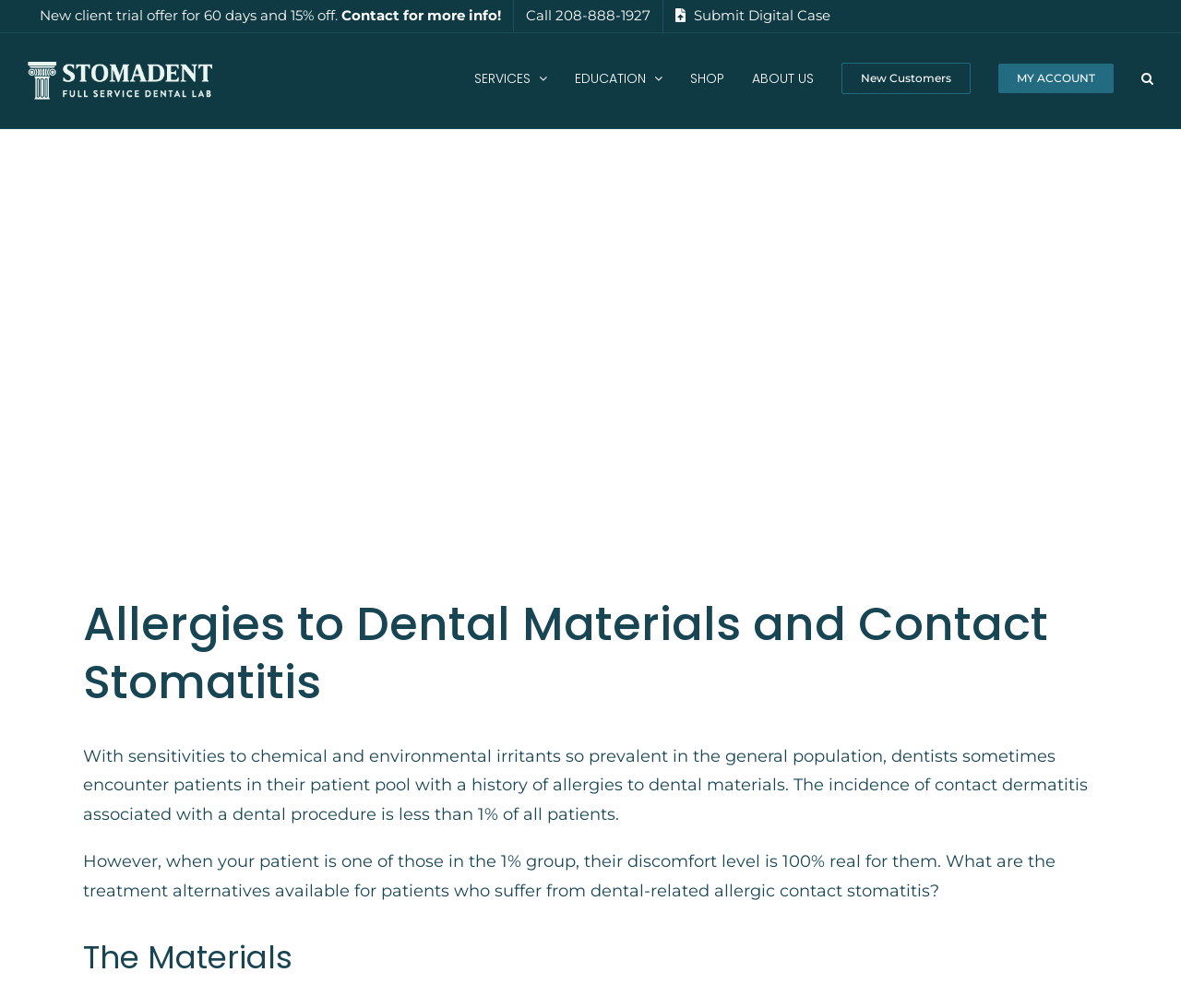Give a detailed overview of the webpage's appearance and contents.

The webpage is about allergies to dental materials and contact stomatitis, with a focus on providing alternatives to monomer-based acrylics. At the top left, there is a logo of STOMADENT, accompanied by a navigation menu with links to main sections such as SERVICES, EDUCATION, SHOP, ABOUT US, and MY ACCOUNT. Below the logo, there are three links: a new client trial offer, a call-to-action to contact for more information, and a link to submit a digital case.

On the right side of the top section, there is a search button. Below the top section, there is a prominent image of a dentist showing a dental mould to a patient in a clinic, taking up most of the width of the page.

The main content of the page is divided into sections, with headings and paragraphs of text. The first section has a heading "Allergies to Dental Materials and Contact Stomatitis" and a paragraph discussing the prevalence of sensitivities to chemical and environmental irritants and the incidence of contact dermatitis associated with dental procedures. The second section has a heading "The Materials" and appears to be a continuation of the discussion on treatment alternatives for patients with dental-related allergic contact stomatitis.

Overall, the webpage has a clean and organized layout, with clear headings and concise text, and includes an image to illustrate the topic being discussed.